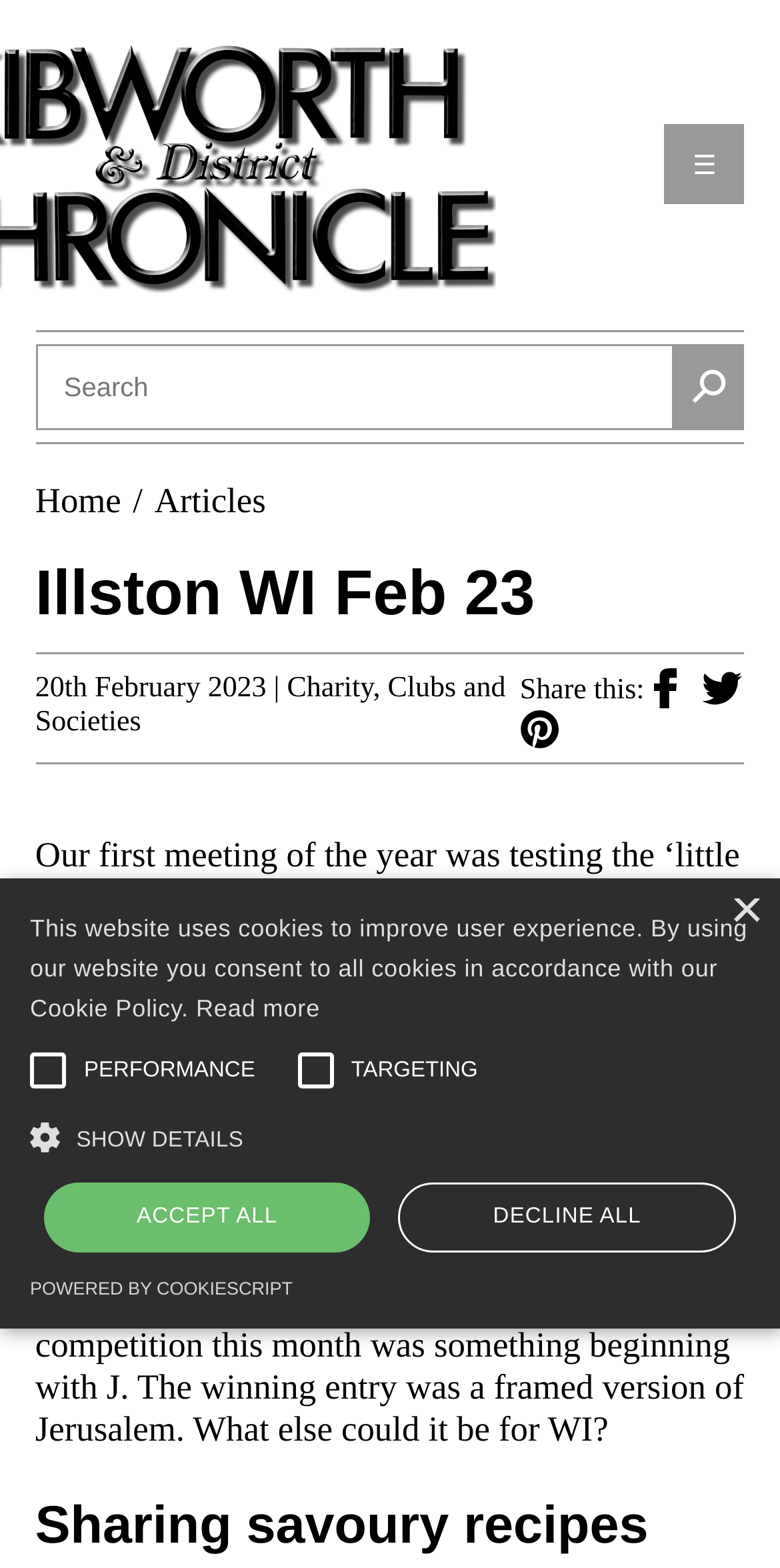Identify the bounding box coordinates of the section that should be clicked to achieve the task described: "Search this site".

[0.045, 0.219, 0.86, 0.275]